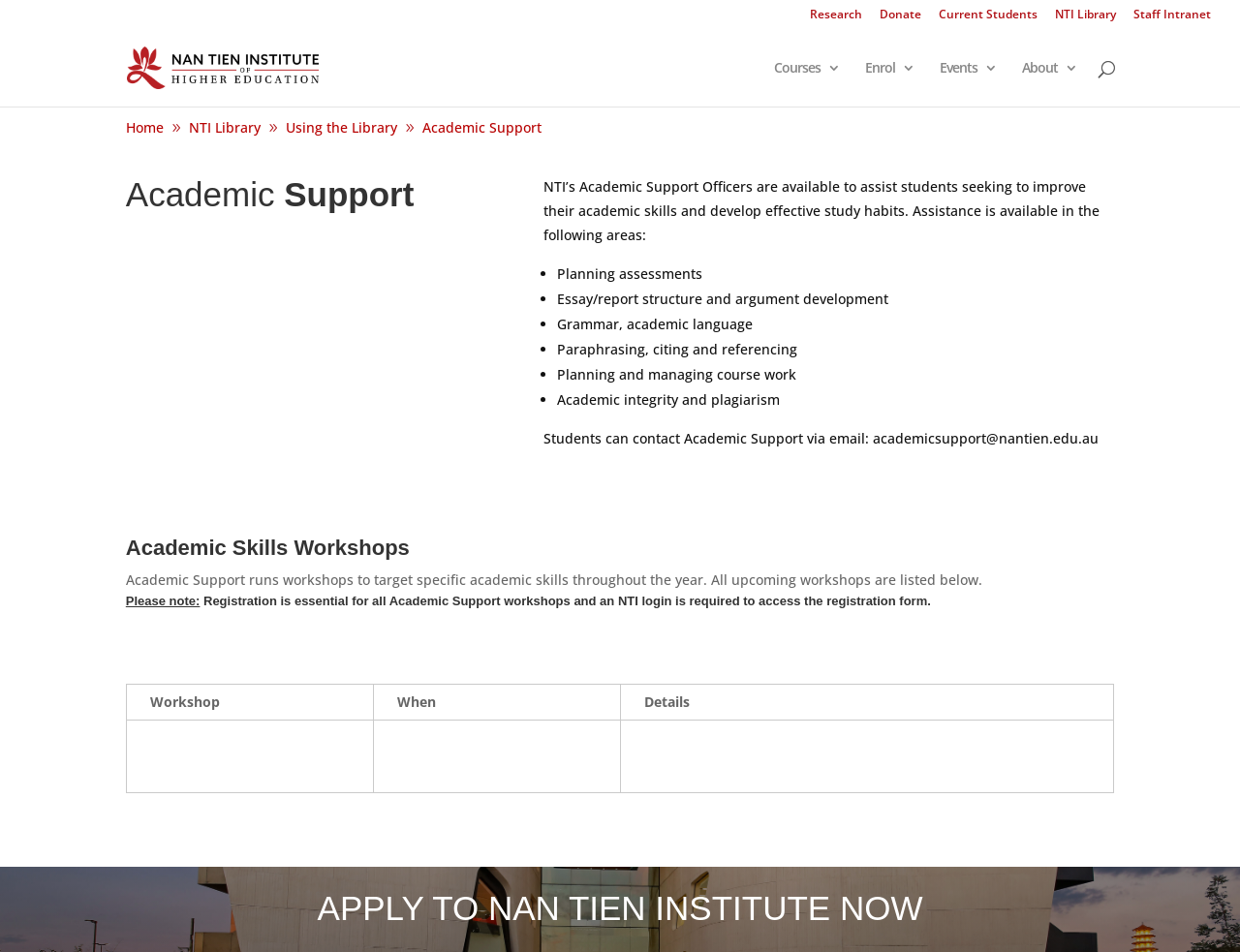Given the description "Academic Support", provide the bounding box coordinates of the corresponding UI element.

[0.34, 0.121, 0.437, 0.148]